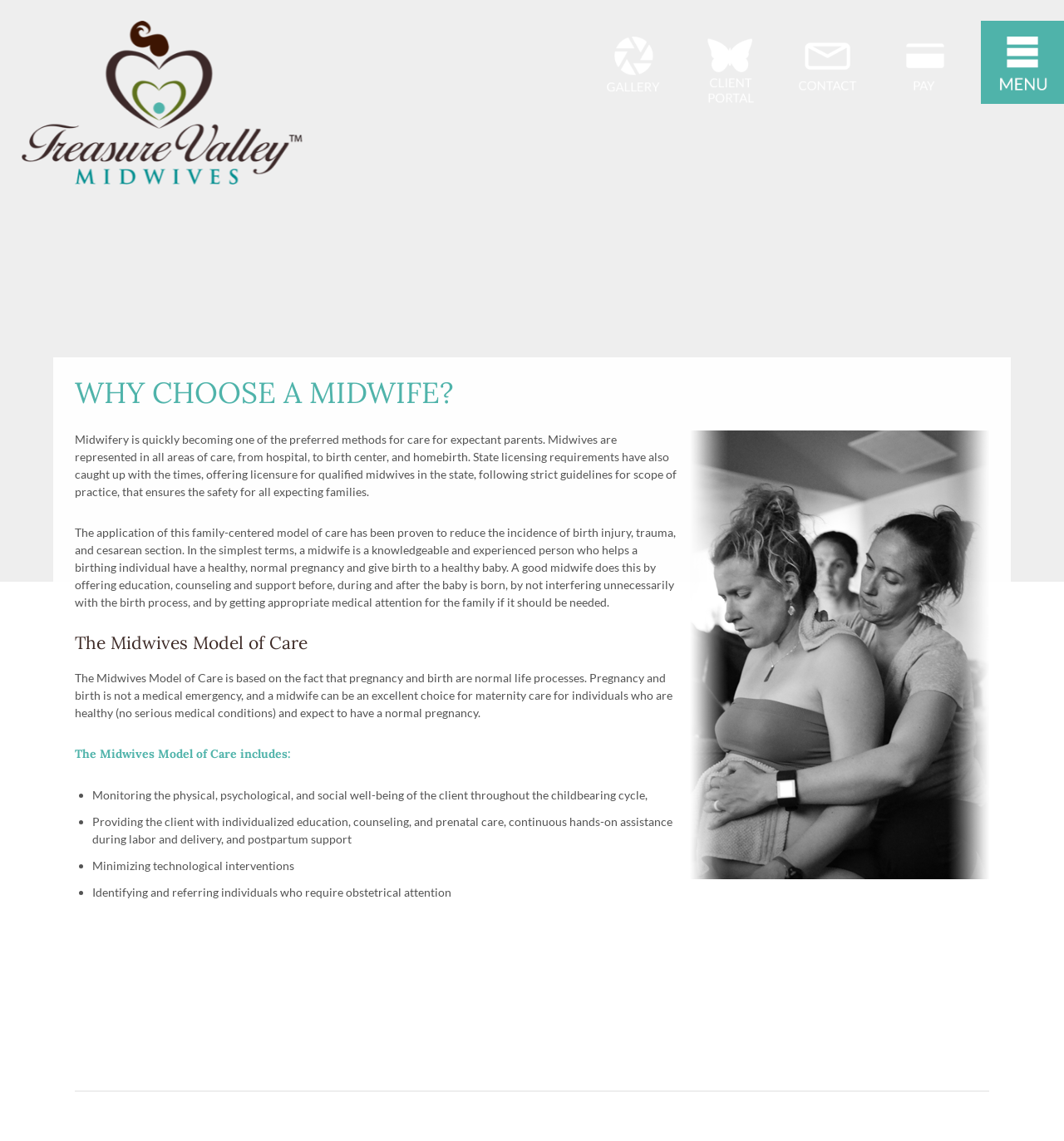Illustrate the webpage thoroughly, mentioning all important details.

The webpage is about Treasure Valley Midwives, with a focus on why choosing a midwife may be the best choice for pregnancy and birth in the Boise, Idaho area. 

At the top of the page, there is a heading "Boise Birth Services" with a corresponding image and link. To the right of this, there are four more links with images: "Photo Gallery", "Client Portal", "Contact", and "Blog", which are likely navigation links. 

Below these links, there is a prominent heading "WHY CHOOSE A MIDWIFE?" followed by an image related to birth. 

The main content of the page is divided into sections. The first section explains the benefits of midwifery care, stating that it can reduce the incidence of birth injury, trauma, and cesarean section. 

The next section is headed "The Midwives Model of Care" and explains that pregnancy and birth are normal life processes, and that a midwife can be an excellent choice for maternity care for healthy individuals. 

This section is followed by a list of what the Midwives Model of Care includes, such as monitoring the physical, psychological, and social well-being of the client, providing individualized education and care, minimizing technological interventions, and identifying and referring individuals who require obstetrical attention.